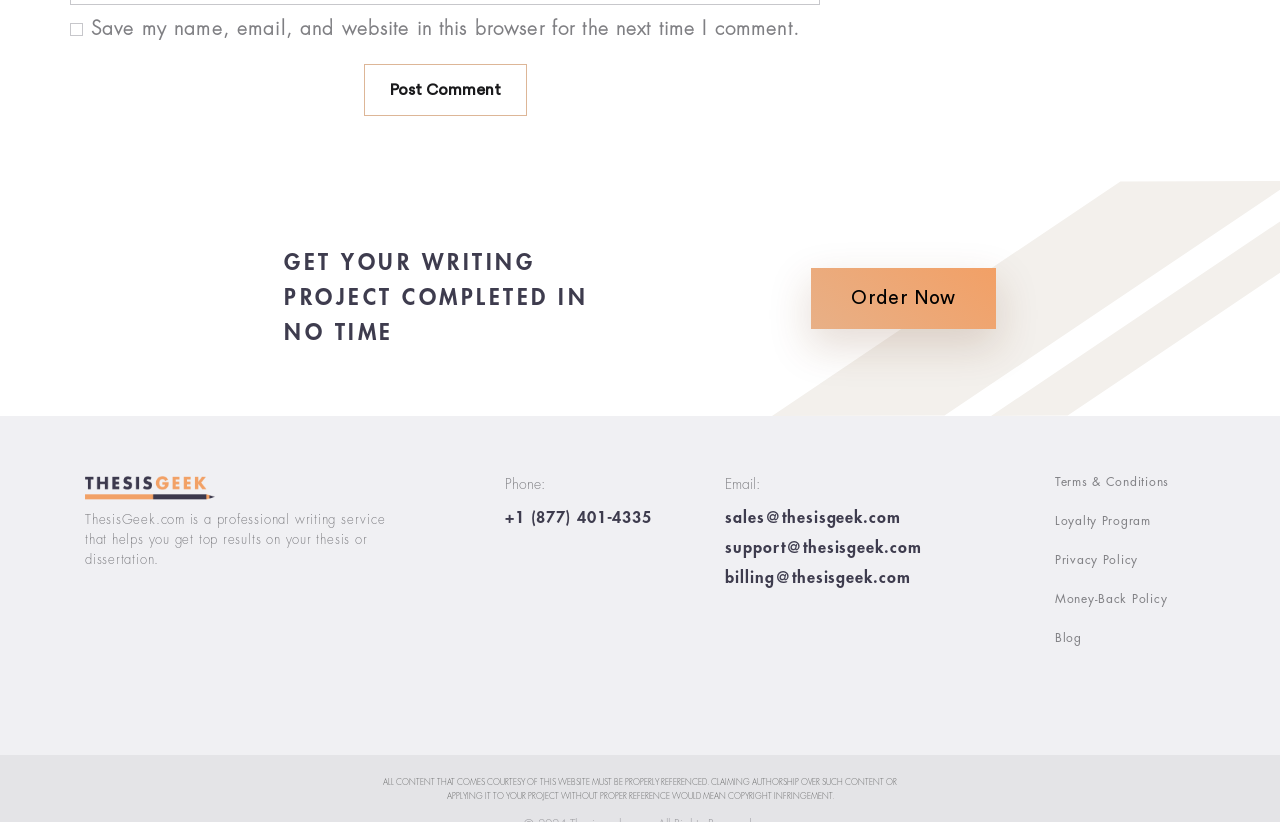Point out the bounding box coordinates of the section to click in order to follow this instruction: "Call the phone number".

[0.395, 0.611, 0.516, 0.648]